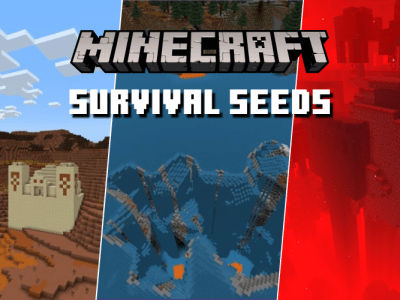What is the style of the 'Minecraft' logo?
Answer the question with a single word or phrase derived from the image.

Blocky, 3D